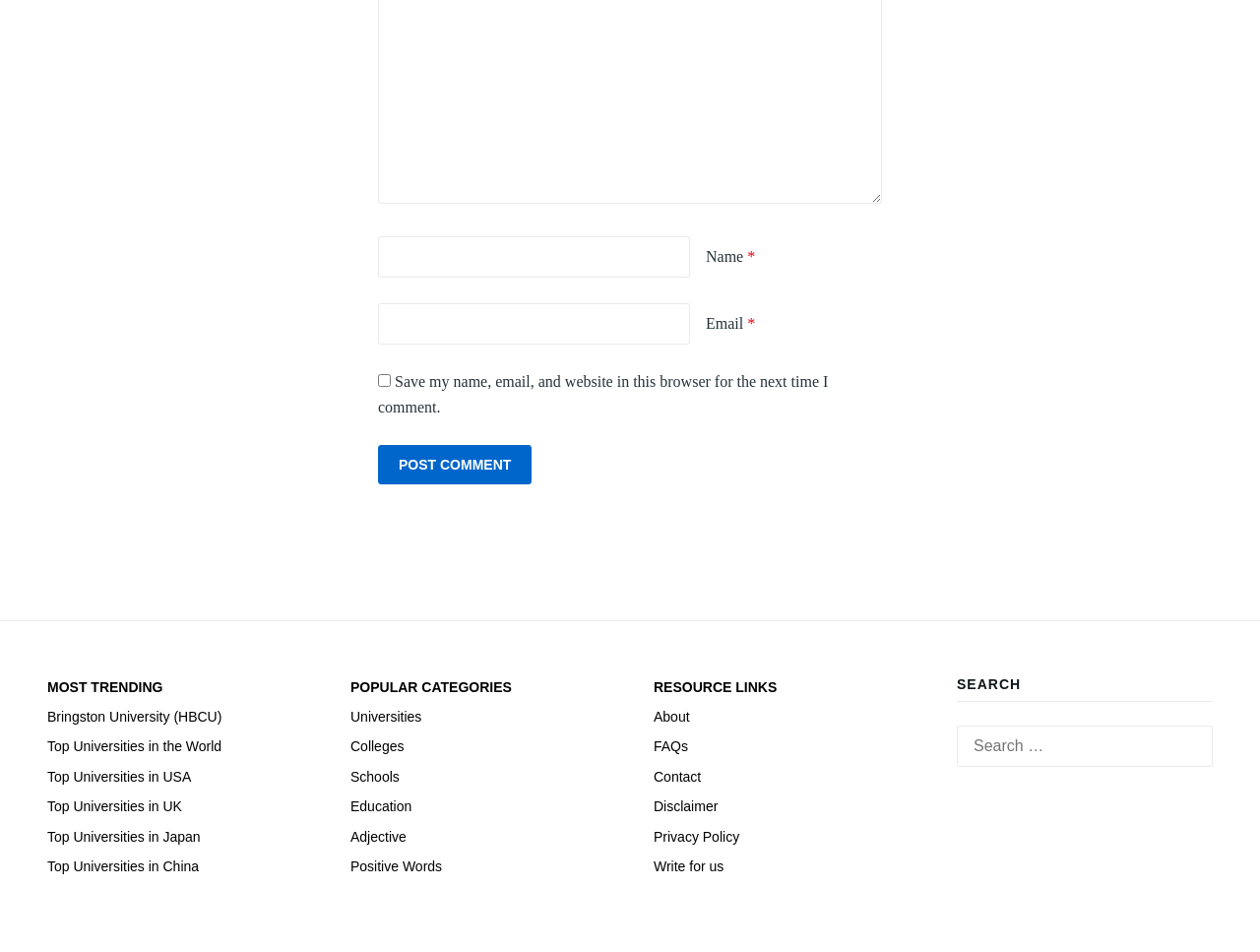What is the section title of the links 'About', 'FAQs', etc.?
Ensure your answer is thorough and detailed.

The links 'About', 'FAQs', etc. are located in a section titled 'RESOURCE LINKS', as indicated by the StaticText element 'RESOURCE LINKS' above the links.